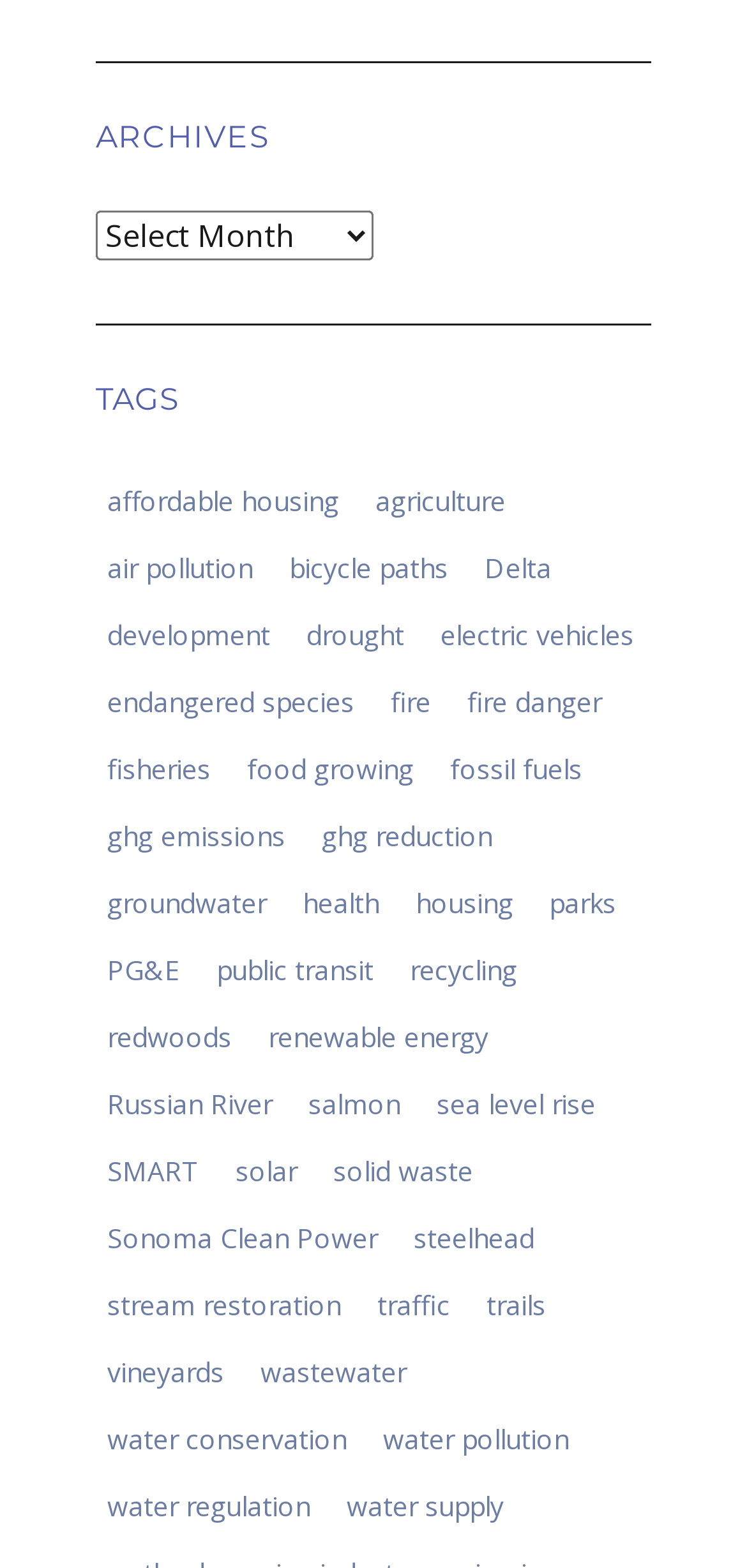What are the topics related to environment on the webpage?
Please answer using one word or phrase, based on the screenshot.

Multiple